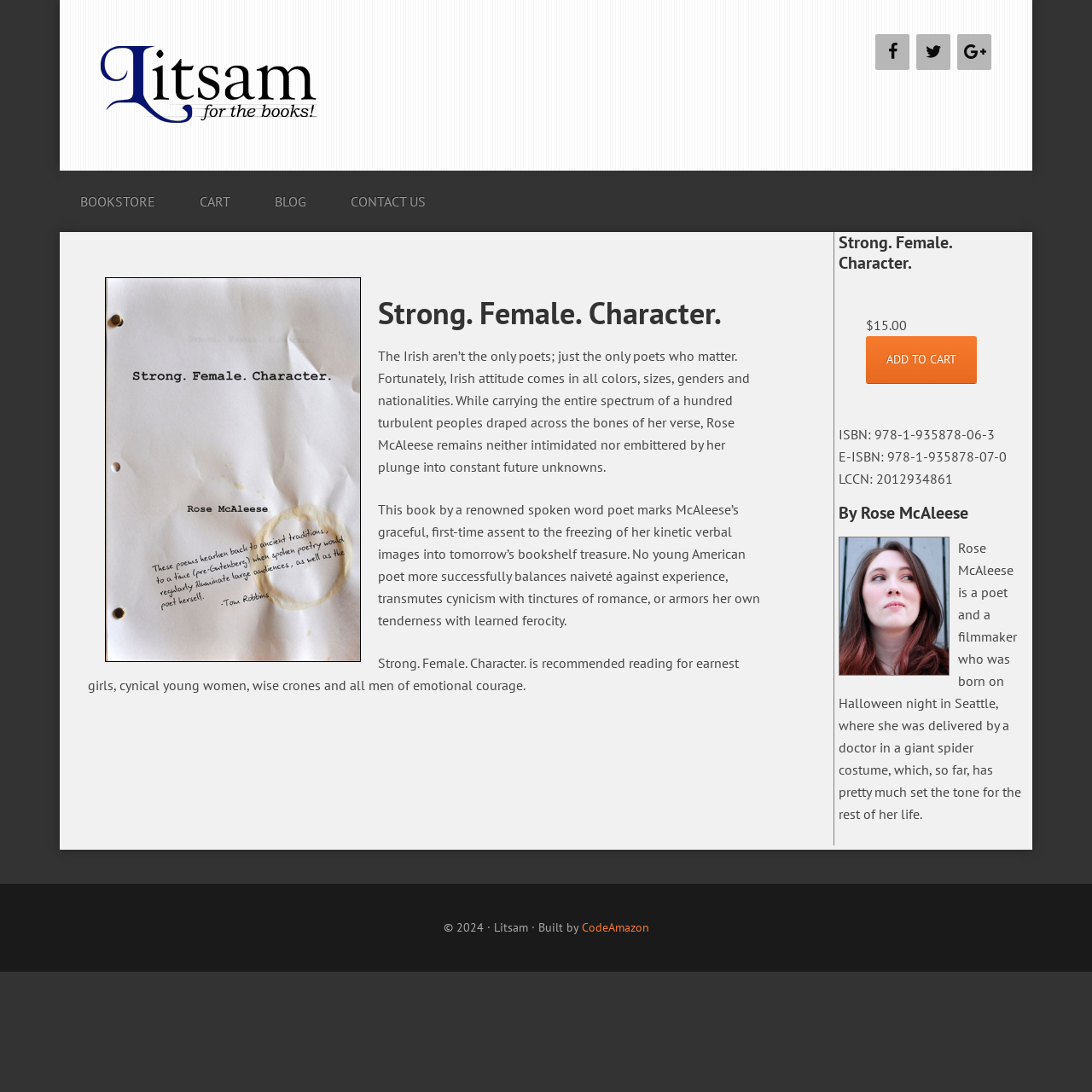Respond with a single word or phrase for the following question: 
What is the occupation of the author?

poet and filmmaker